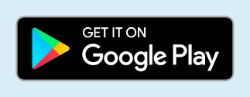Answer the question in one word or a short phrase:
What is the purpose of the call-to-action button?

To direct users to the app's online availability